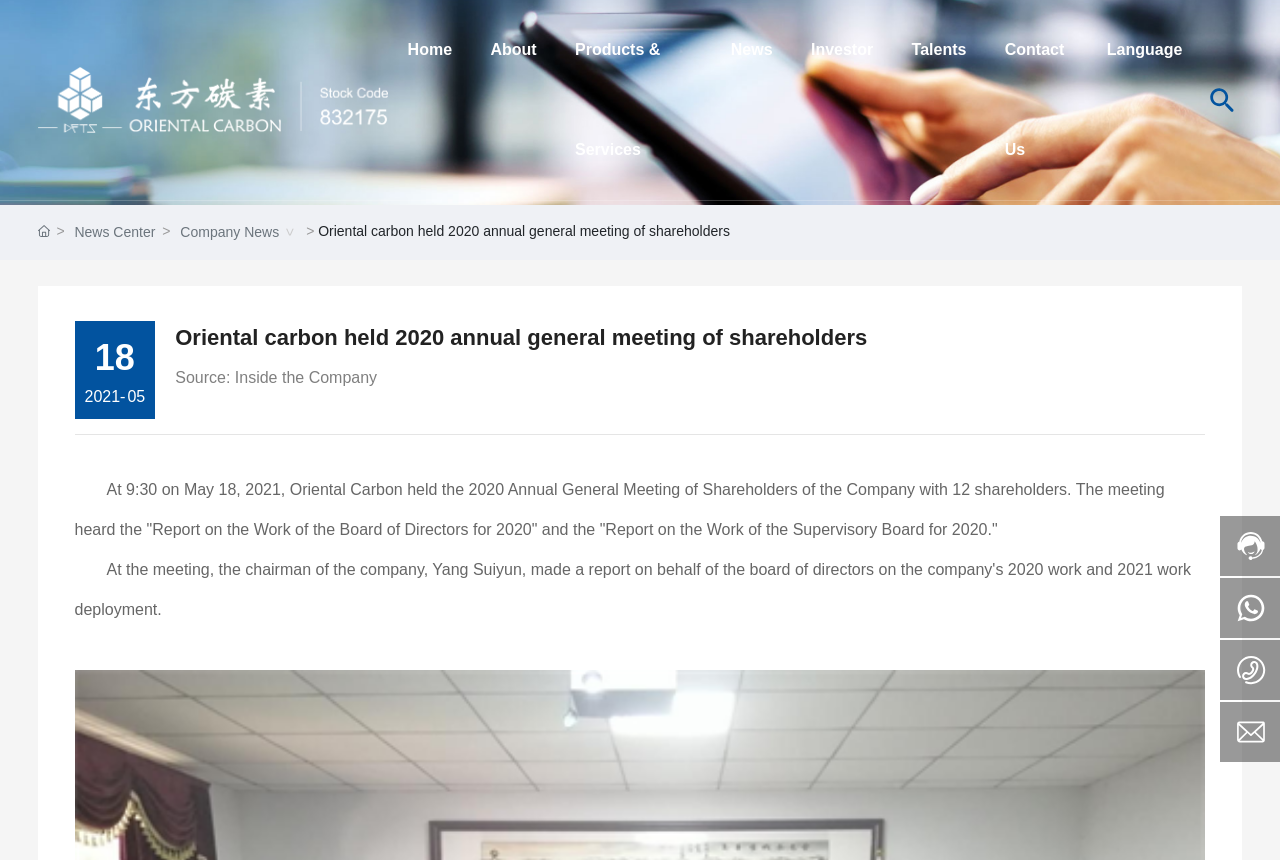Locate the bounding box coordinates of the clickable part needed for the task: "Click the Home link".

[0.318, 0.0, 0.353, 0.116]